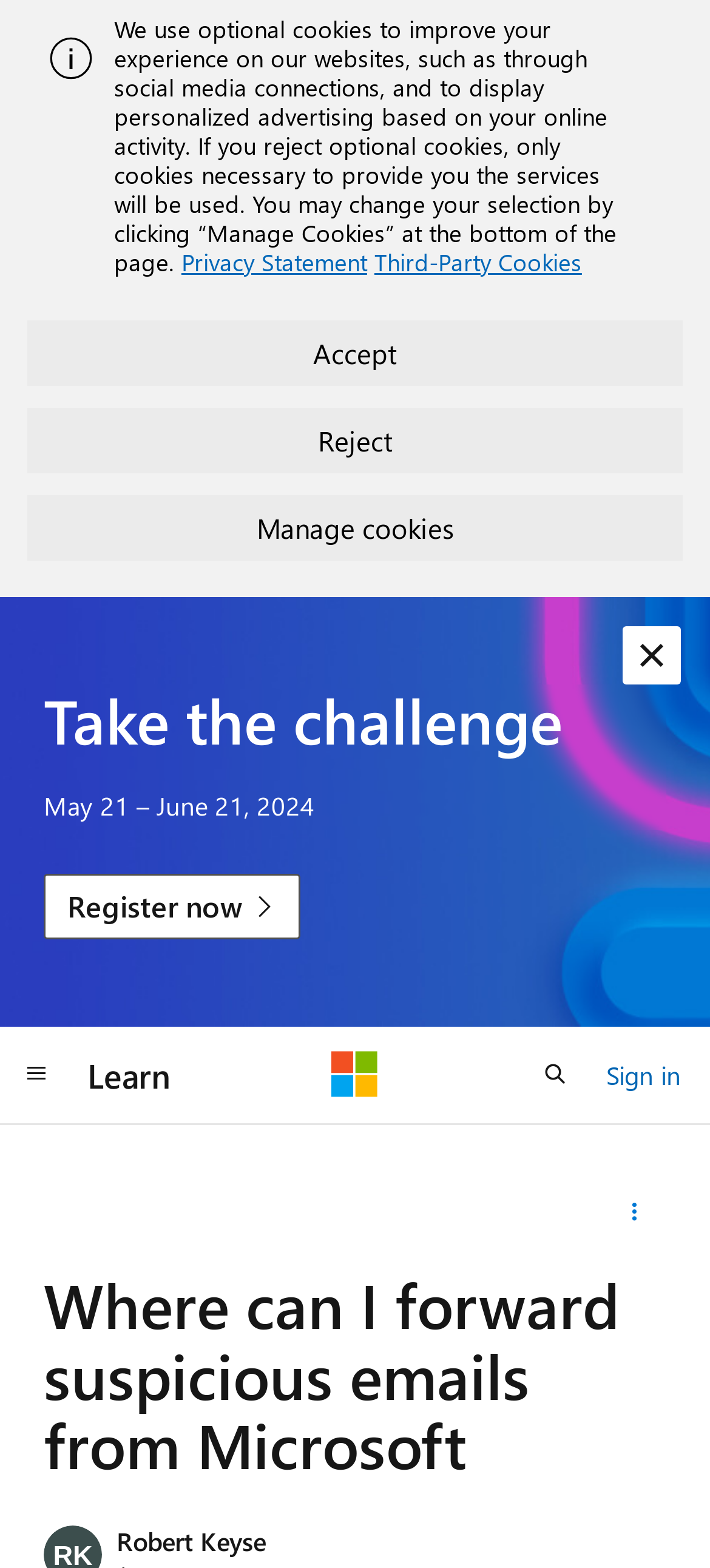Please determine the bounding box coordinates of the element's region to click for the following instruction: "sign in".

[0.854, 0.671, 0.959, 0.7]